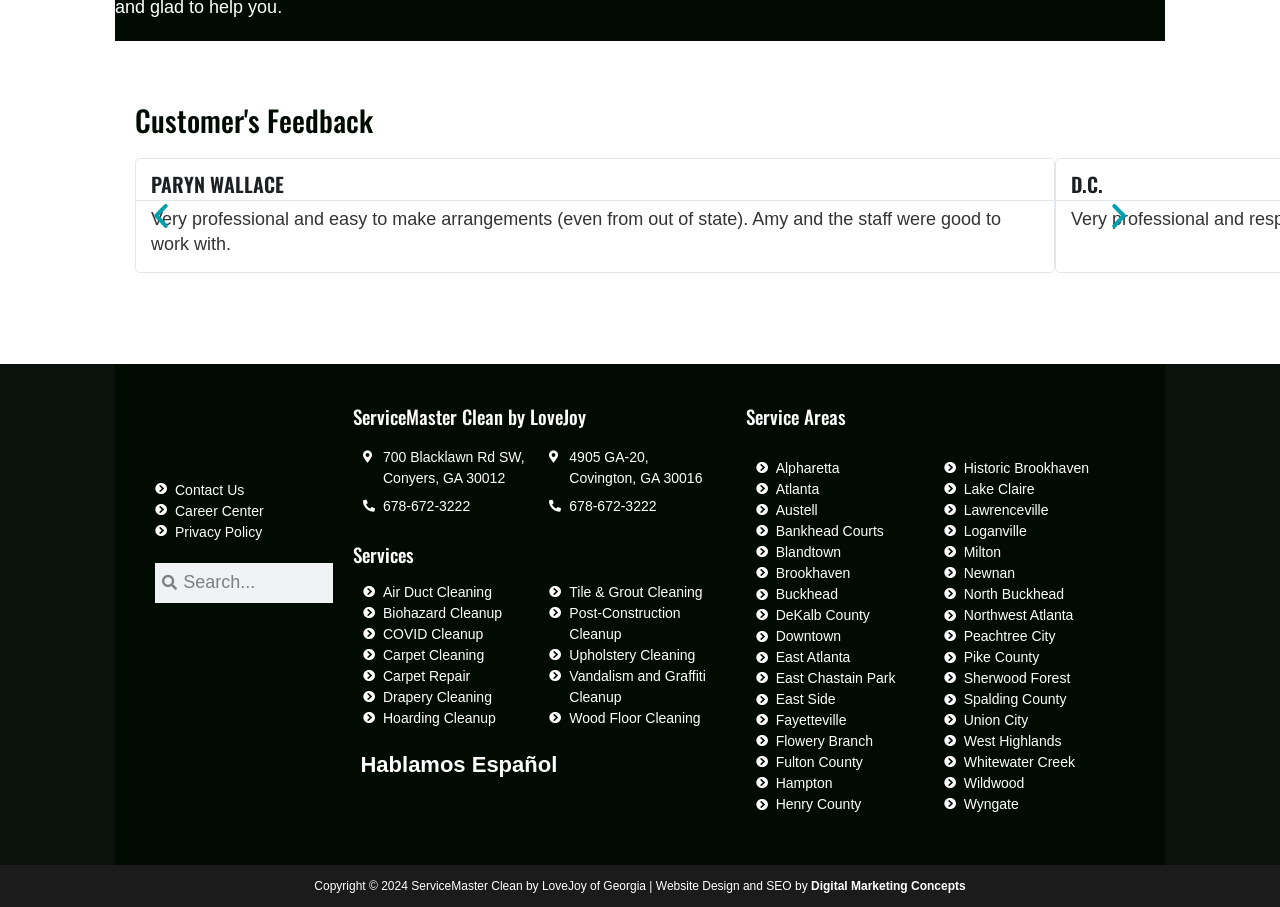What language does the company support?
Analyze the screenshot and provide a detailed answer to the question.

I found that the company supports Spanish by looking at the heading element with the text 'Hablamos Español' which means 'We speak Spanish'.